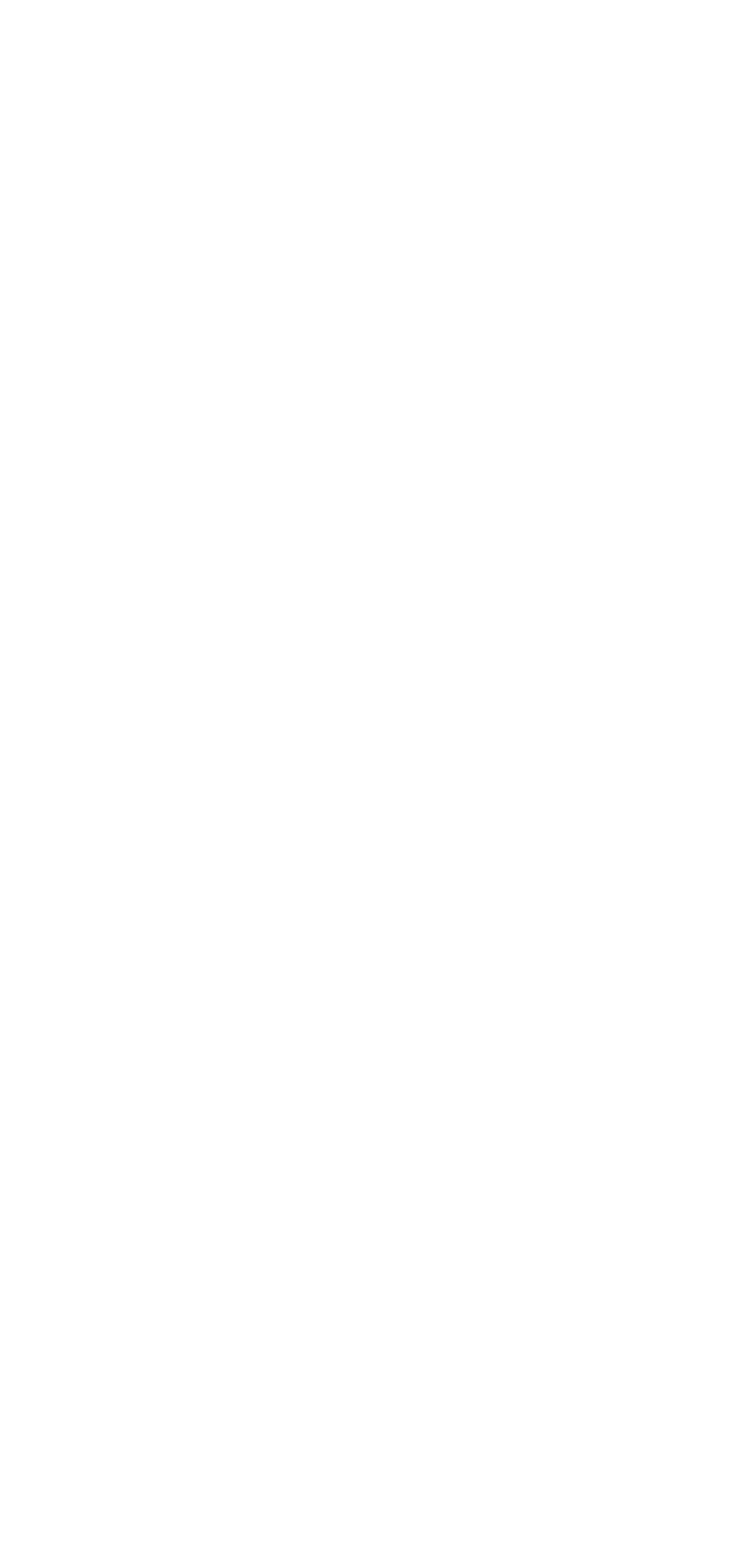Provide the bounding box coordinates of the UI element that matches the description: "Movies".

[0.6, 0.439, 0.708, 0.46]